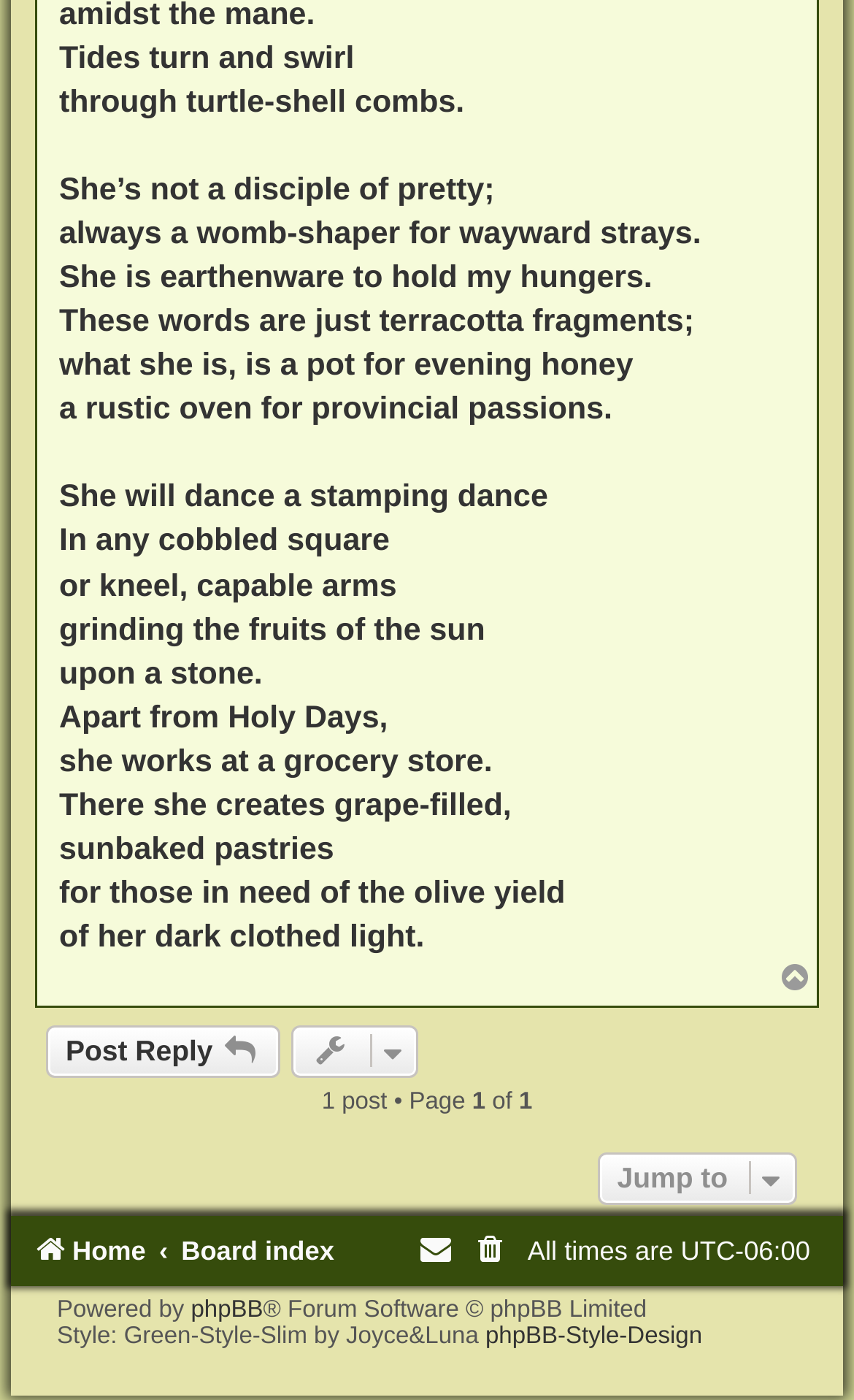Provide your answer in one word or a succinct phrase for the question: 
What is the name of the forum software?

phpBB